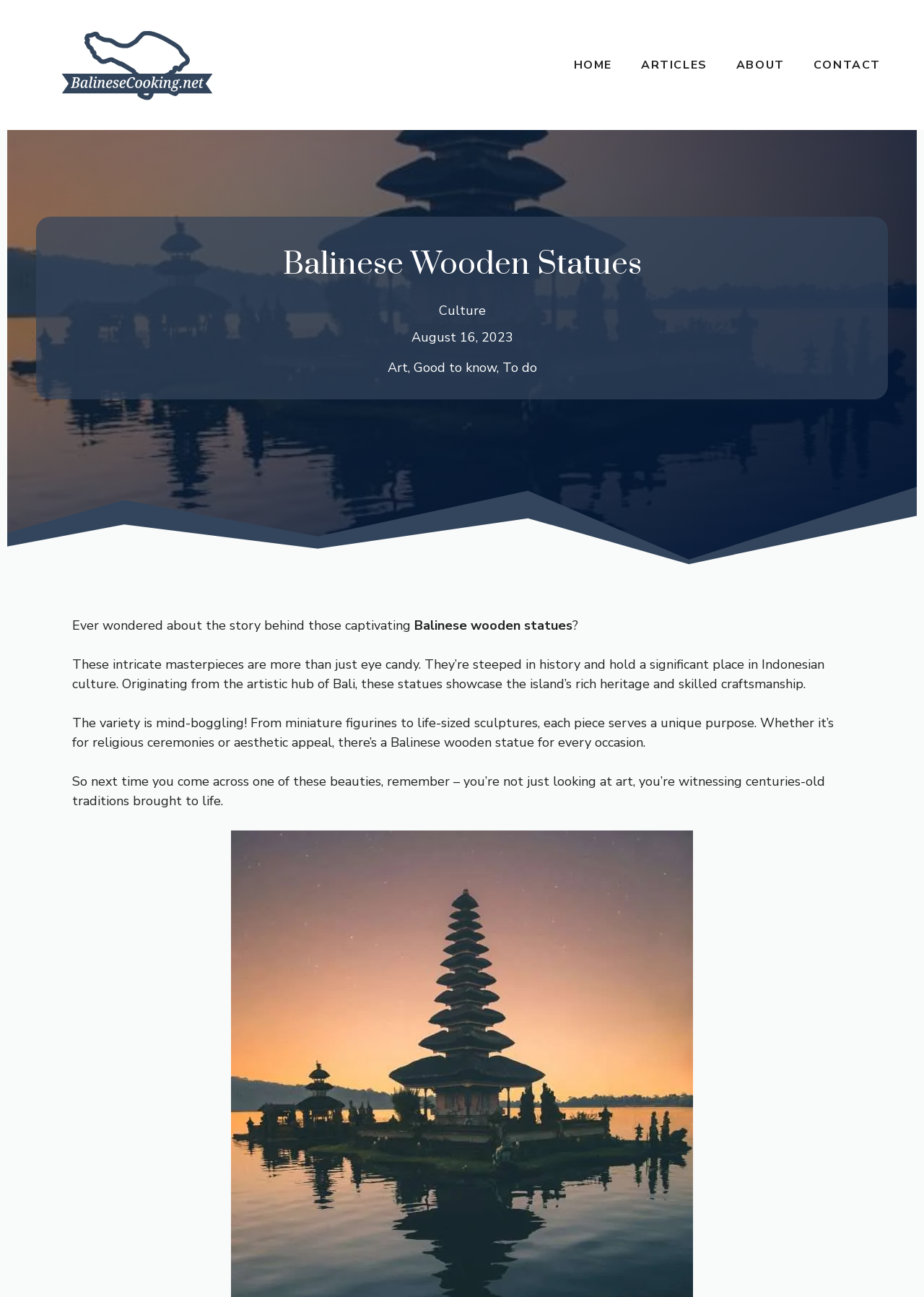Respond to the question below with a concise word or phrase:
How many images are there on the page?

3